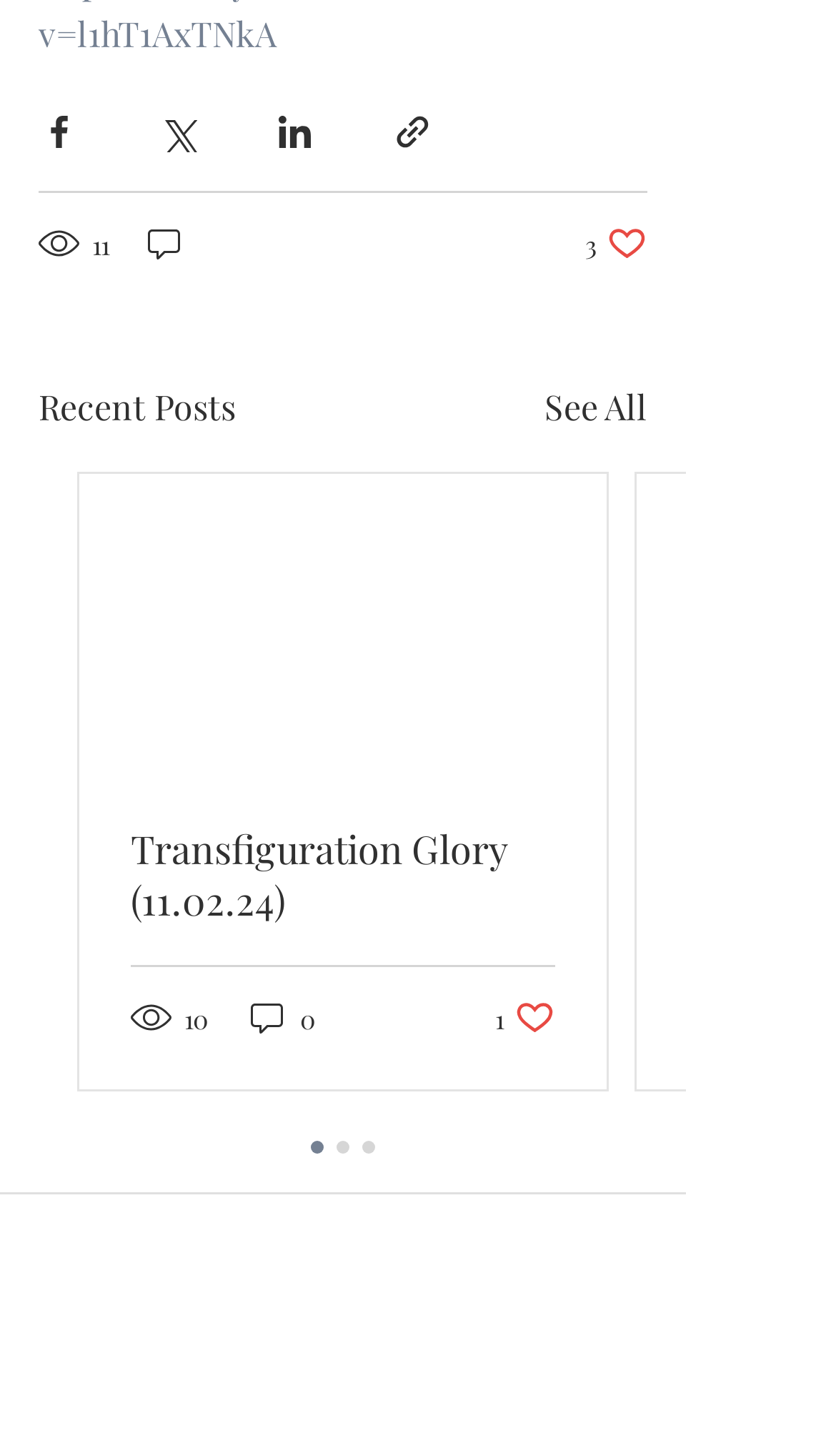Could you indicate the bounding box coordinates of the region to click in order to complete this instruction: "Share via Facebook".

[0.046, 0.077, 0.095, 0.105]